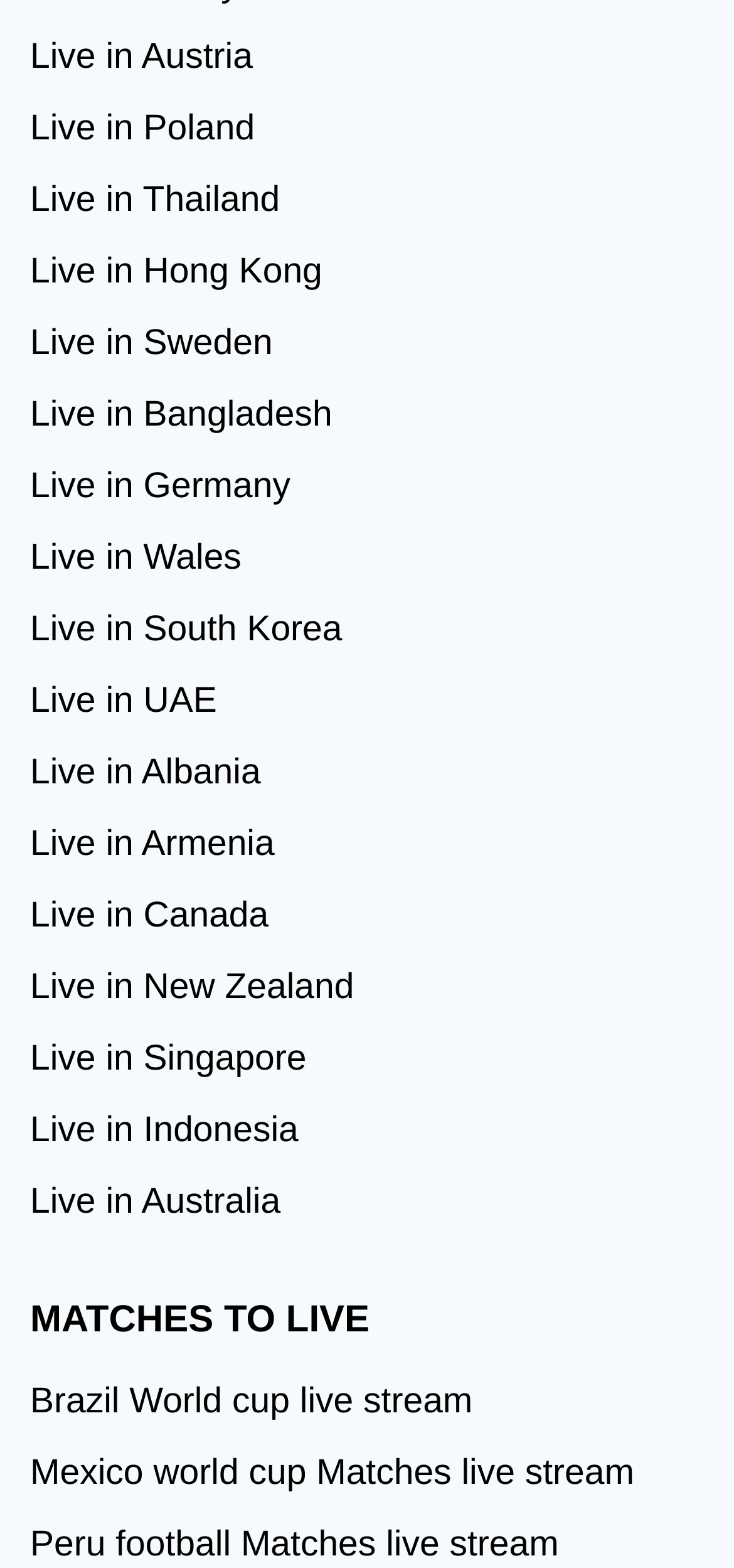Provide the bounding box coordinates for the area that should be clicked to complete the instruction: "Check MATCHES TO LIVE".

[0.041, 0.824, 0.959, 0.86]